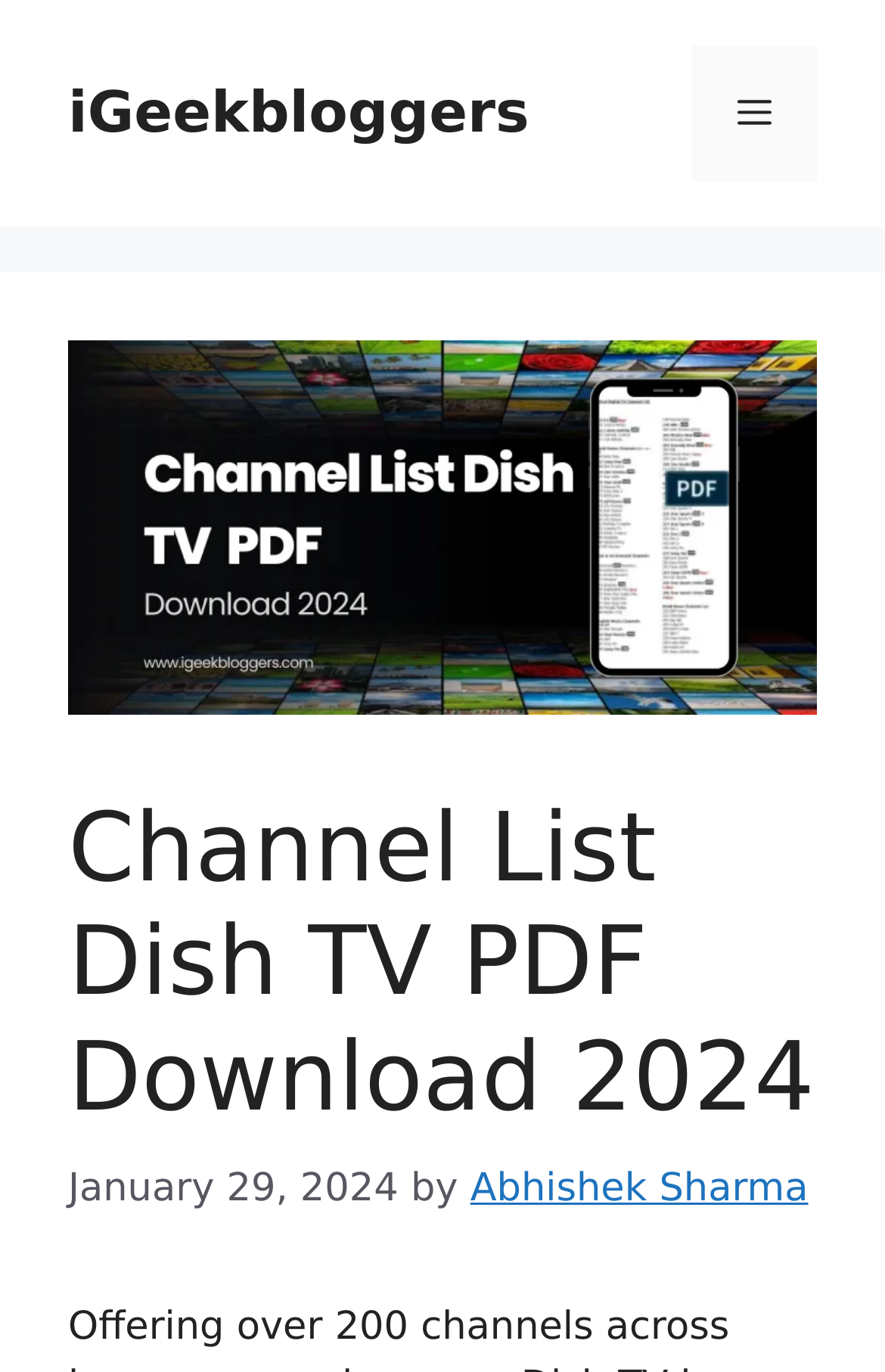Articulate a detailed summary of the webpage's content and design.

The webpage is about Dish TV's channel list, with a focus on its robust offerings across languages and genres. At the top of the page, there is a banner with the site's name, accompanied by a link to "iGeekbloggers" on the left side. On the right side of the banner, there is a navigation menu toggle button labeled "Menu" that, when expanded, controls the primary menu.

Below the banner, there is a prominent image with the title "Channel List Dish TV PDF Download 2024" that takes up a significant portion of the page. Above the image, there is a header section with a heading that matches the image's title. This heading is followed by a timestamp indicating that the content was published on January 29, 2024, and is attributed to an author named Abhishek Sharma.

Overall, the webpage appears to be a resource for accessing Dish TV's channel list, with a clear and prominent display of the title and relevant information.